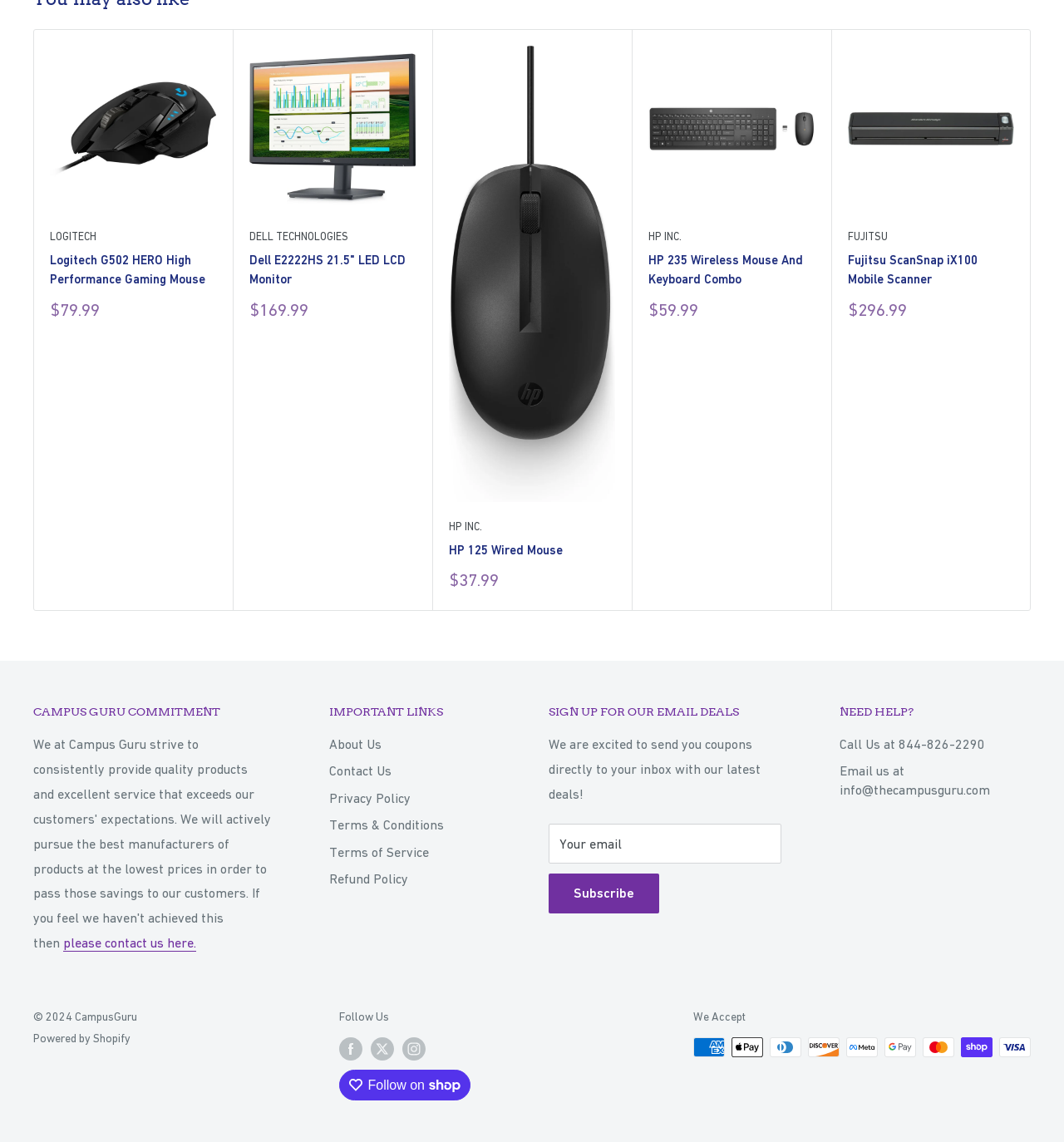What is the purpose of the 'Next' button?
Please answer the question with as much detail as possible using the screenshot.

The 'Next' button is located at the bottom of the product listing section, and its purpose is to allow users to navigate to the next page of products, suggesting that there are more products to be displayed.